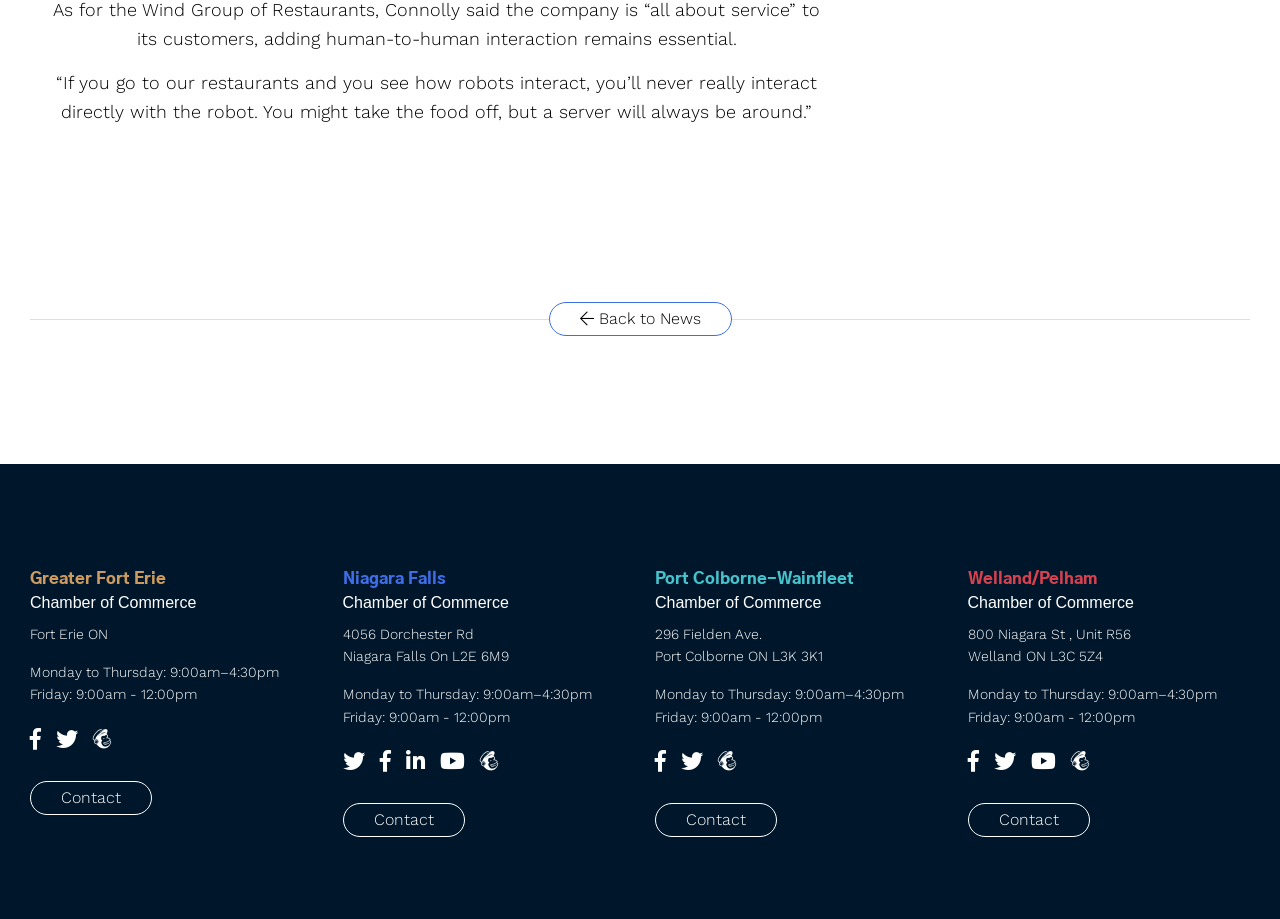Please find the bounding box coordinates of the element that needs to be clicked to perform the following instruction: "Visit Greater Fort Erie". The bounding box coordinates should be four float numbers between 0 and 1, represented as [left, top, right, bottom].

[0.023, 0.621, 0.13, 0.638]